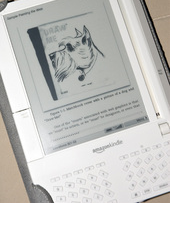What is the purpose of the protective cover?
Provide a well-explained and detailed answer to the question.

The device is housed in a protective cover, which suggests that the cover is meant to protect the device from damage. The caption mentions that this emphasizes the portable nature of the device, implying that the cover is designed to make the device easy to carry around.